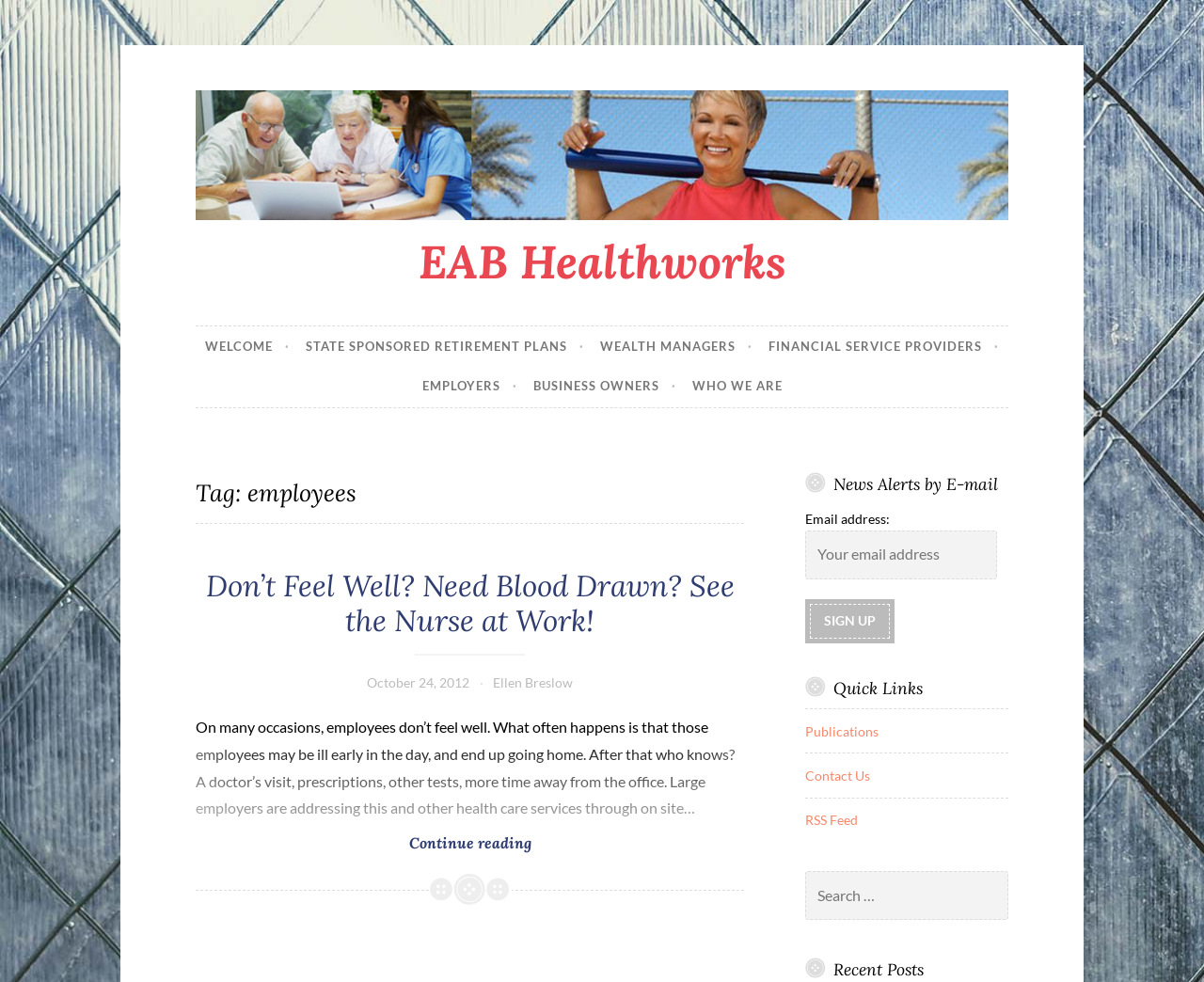Please specify the bounding box coordinates of the clickable section necessary to execute the following command: "Click on the 'Home and Garden' link in the navigation menu".

None